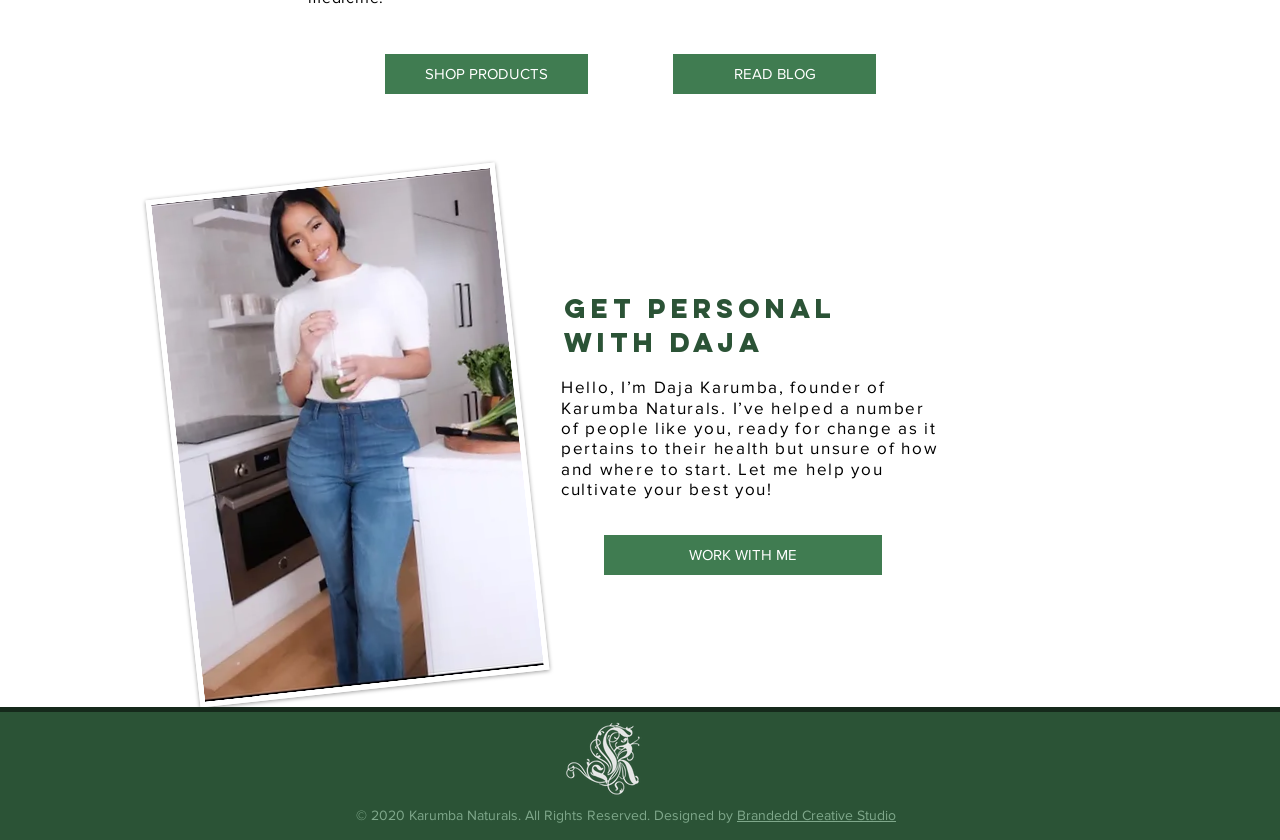Locate the UI element described as follows: "SHOP PRODUCTS". Return the bounding box coordinates as four float numbers between 0 and 1 in the order [left, top, right, bottom].

[0.301, 0.064, 0.459, 0.111]